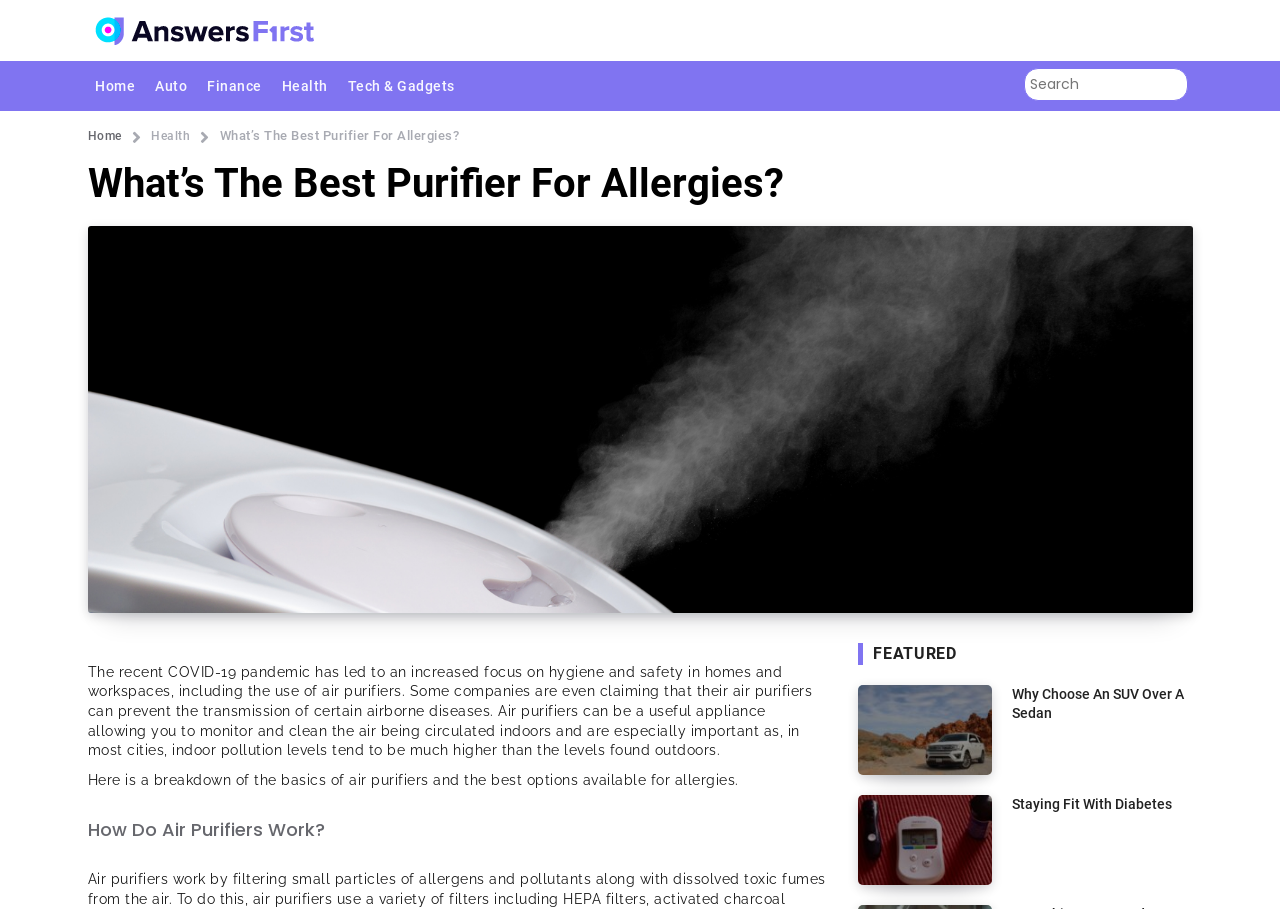Using the elements shown in the image, answer the question comprehensively: What is the importance of air purifiers in cities?

Air purifiers are especially important in cities because indoor pollution levels tend to be much higher than outdoor levels, making it necessary to monitor and clean the air being circulated indoors.